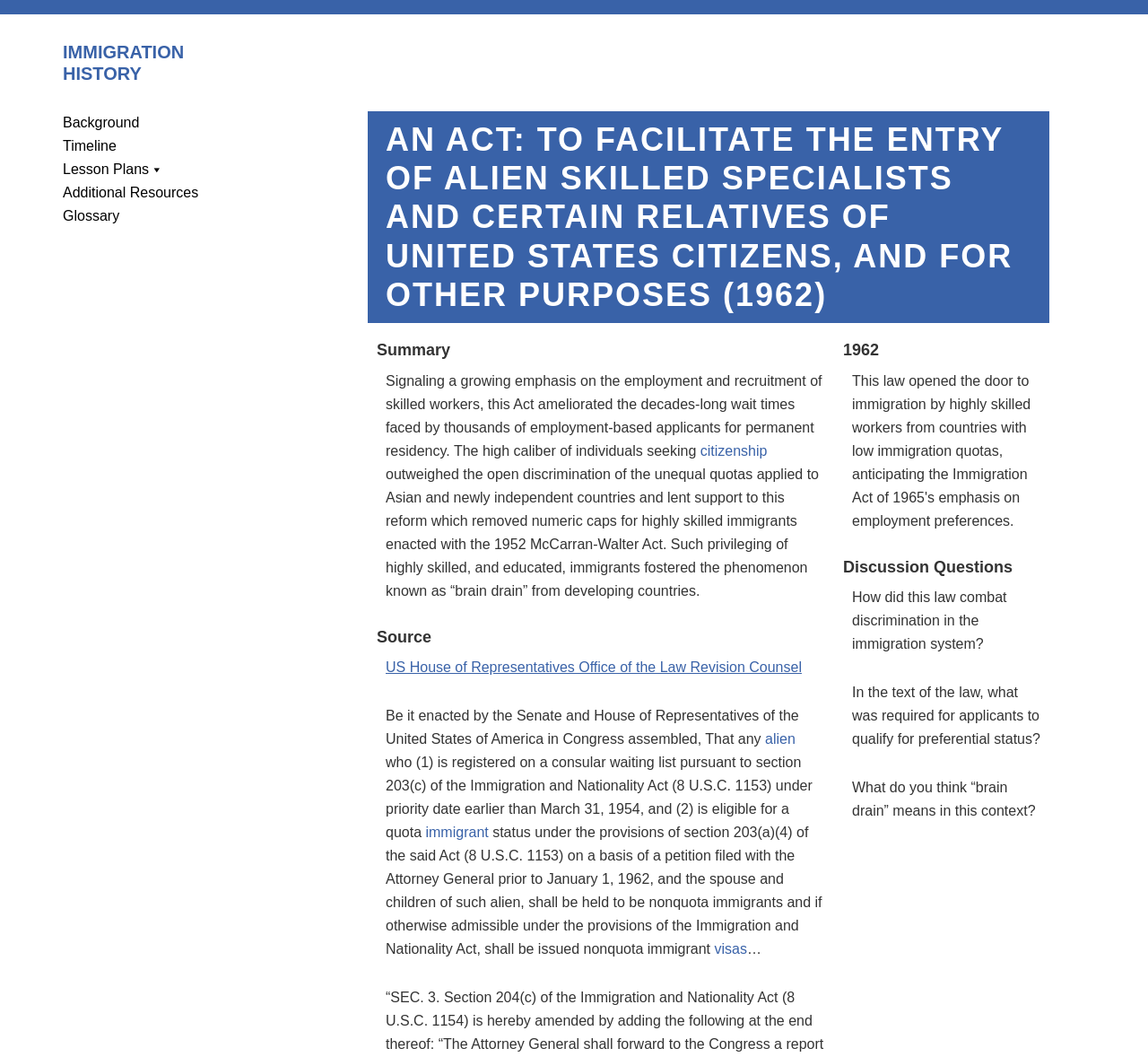Please determine the bounding box coordinates of the section I need to click to accomplish this instruction: "Read more about 'citizenship'".

[0.61, 0.419, 0.668, 0.433]